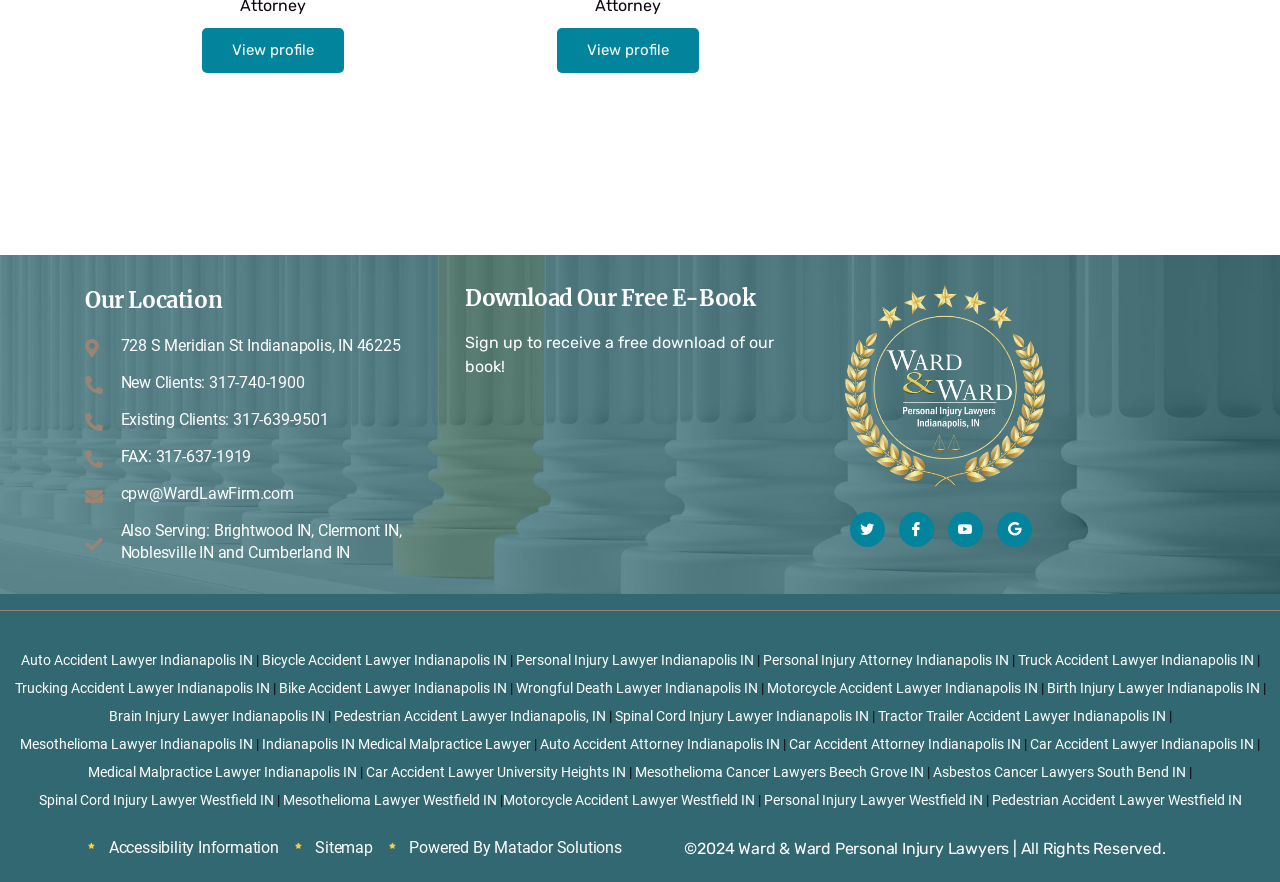Please specify the bounding box coordinates of the region to click in order to perform the following instruction: "Go back to top".

None